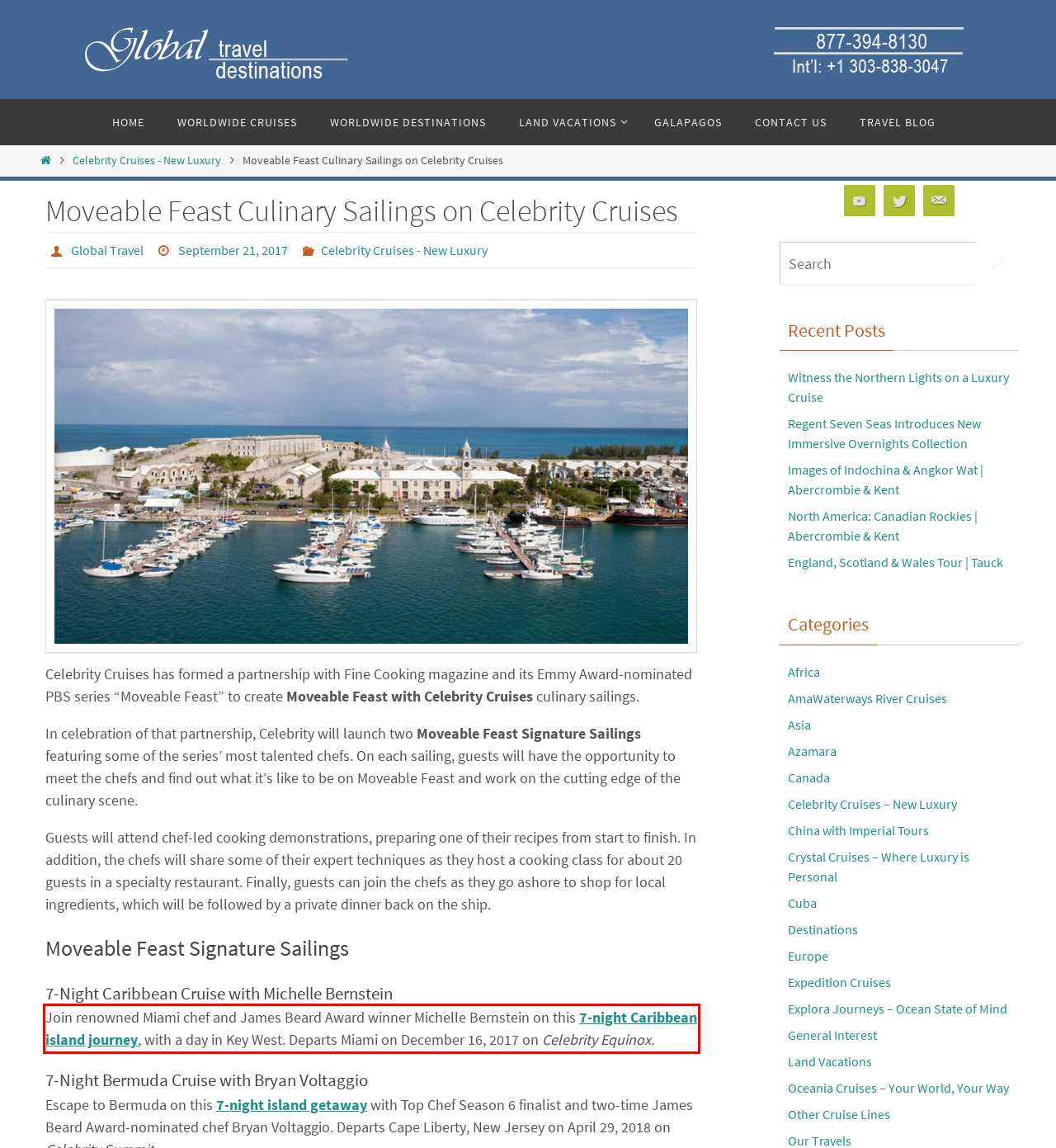Analyze the screenshot of a webpage where a red rectangle is bounding a UI element. Extract and generate the text content within this red bounding box.

Join renowned Miami chef and James Beard Award winner Michelle Bernstein on this 7-night Caribbean island journey, with a day in Key West. Departs Miami on December 16, 2017 on Celebrity Equinox.